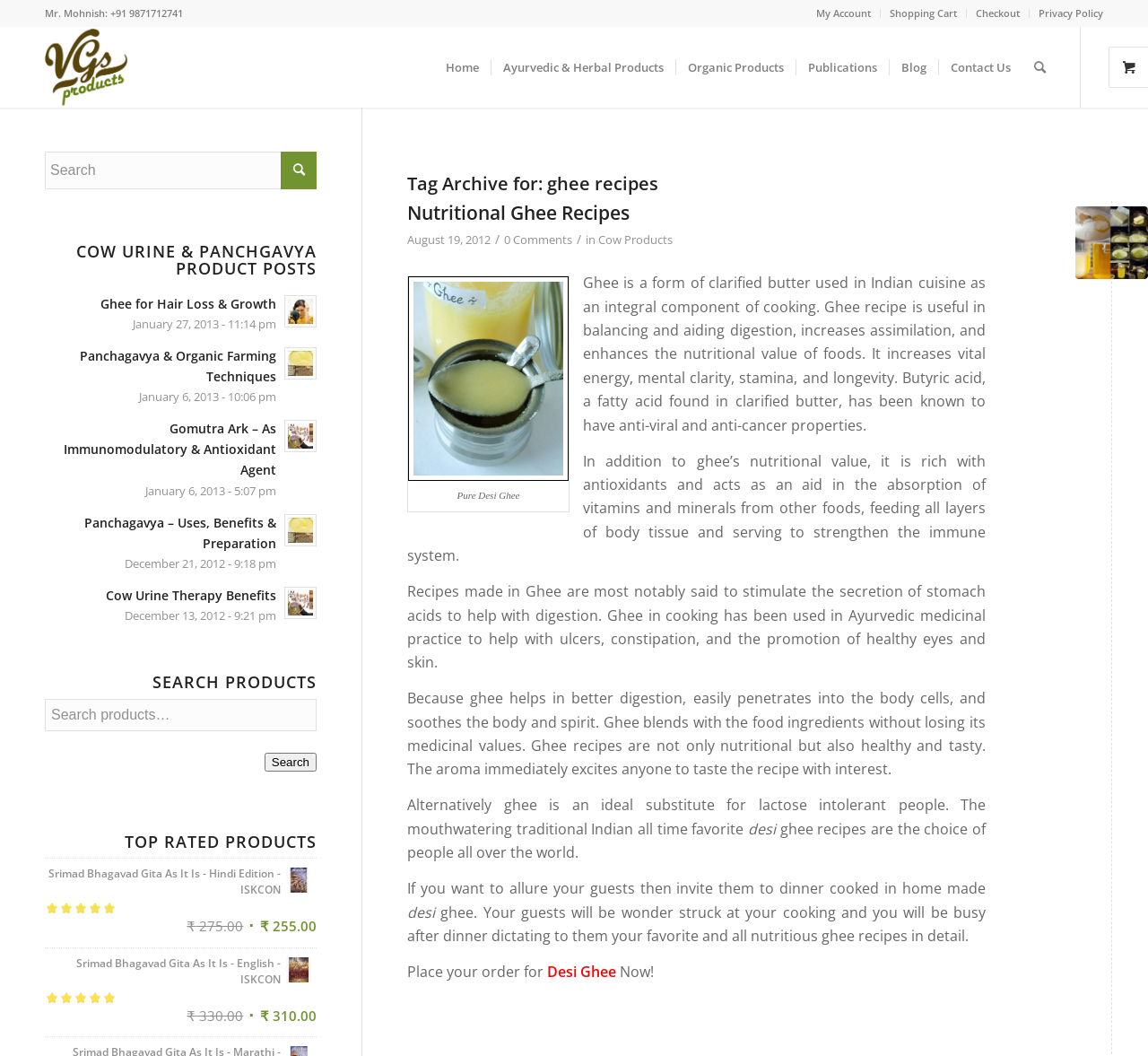What is the benefit of ghee in cooking?
Using the image as a reference, deliver a detailed and thorough answer to the question.

According to the webpage, ghee helps in better digestion, and recipes made in ghee are said to stimulate the secretion of stomach acids to help with digestion.